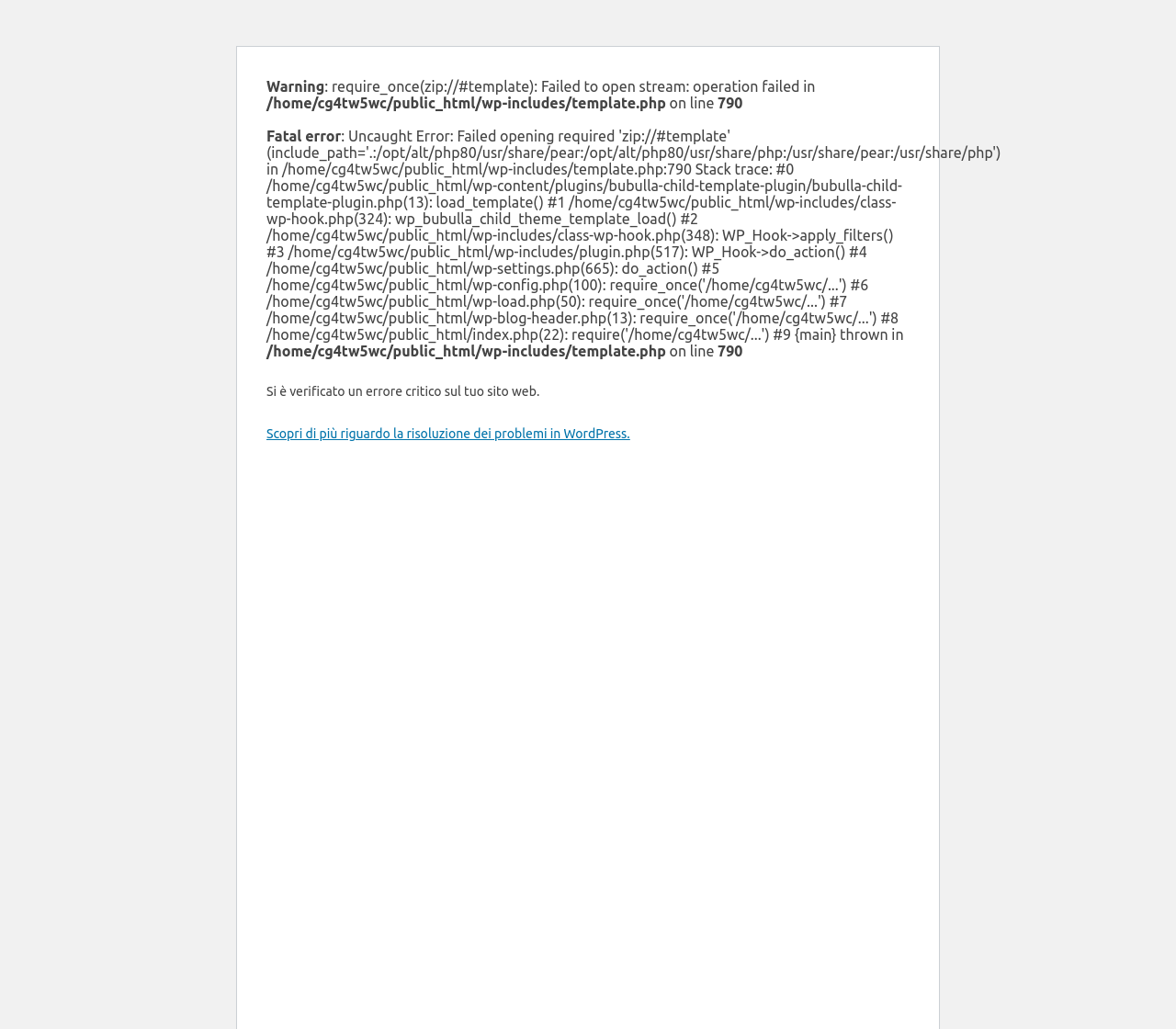What is the warning message about?
Examine the image and give a concise answer in one word or a short phrase.

Failed to open stream